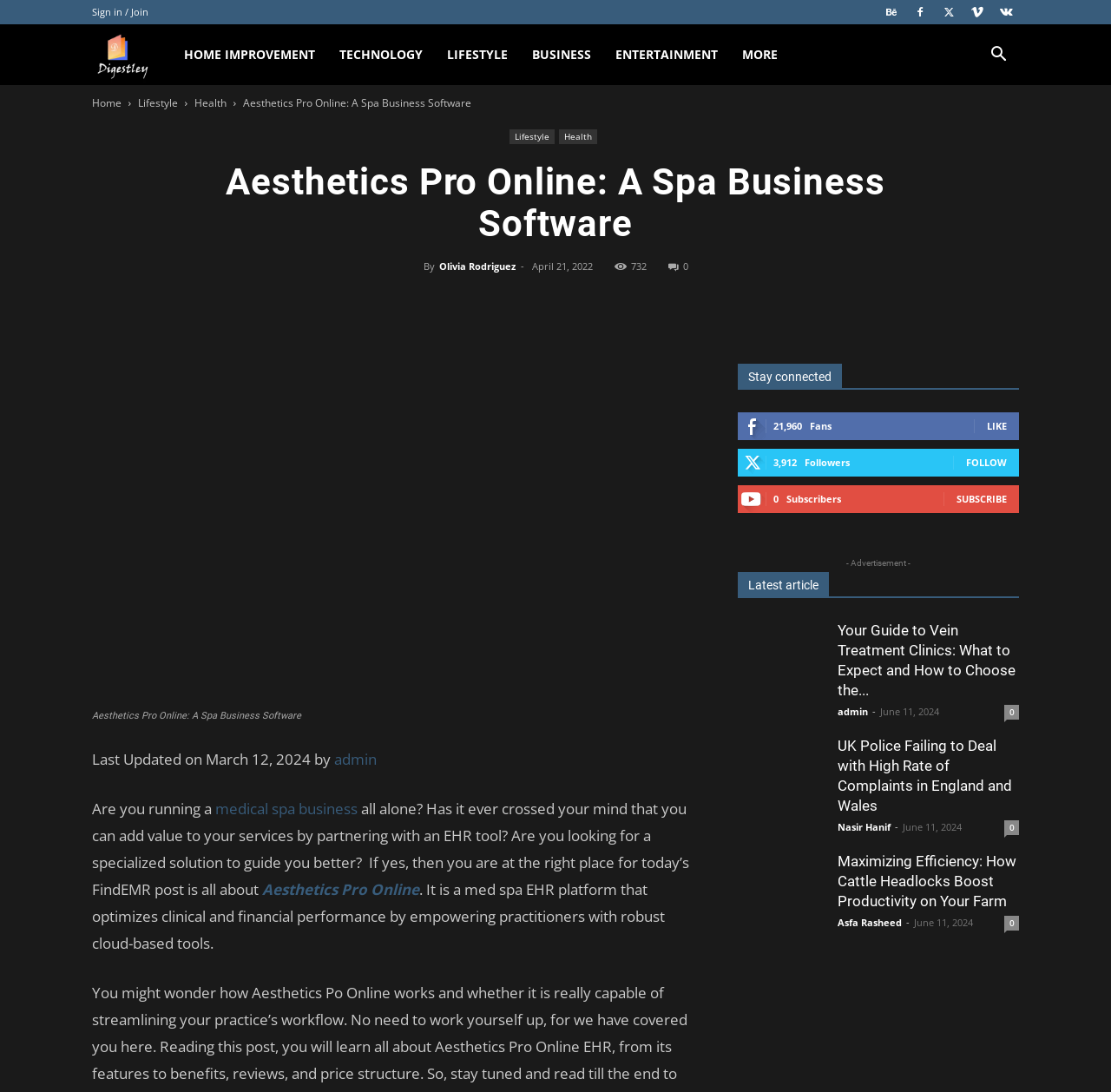Using the webpage screenshot, find the UI element described by Sign in / Join. Provide the bounding box coordinates in the format (top-left x, top-left y, bottom-right x, bottom-right y), ensuring all values are floating point numbers between 0 and 1.

[0.083, 0.005, 0.134, 0.017]